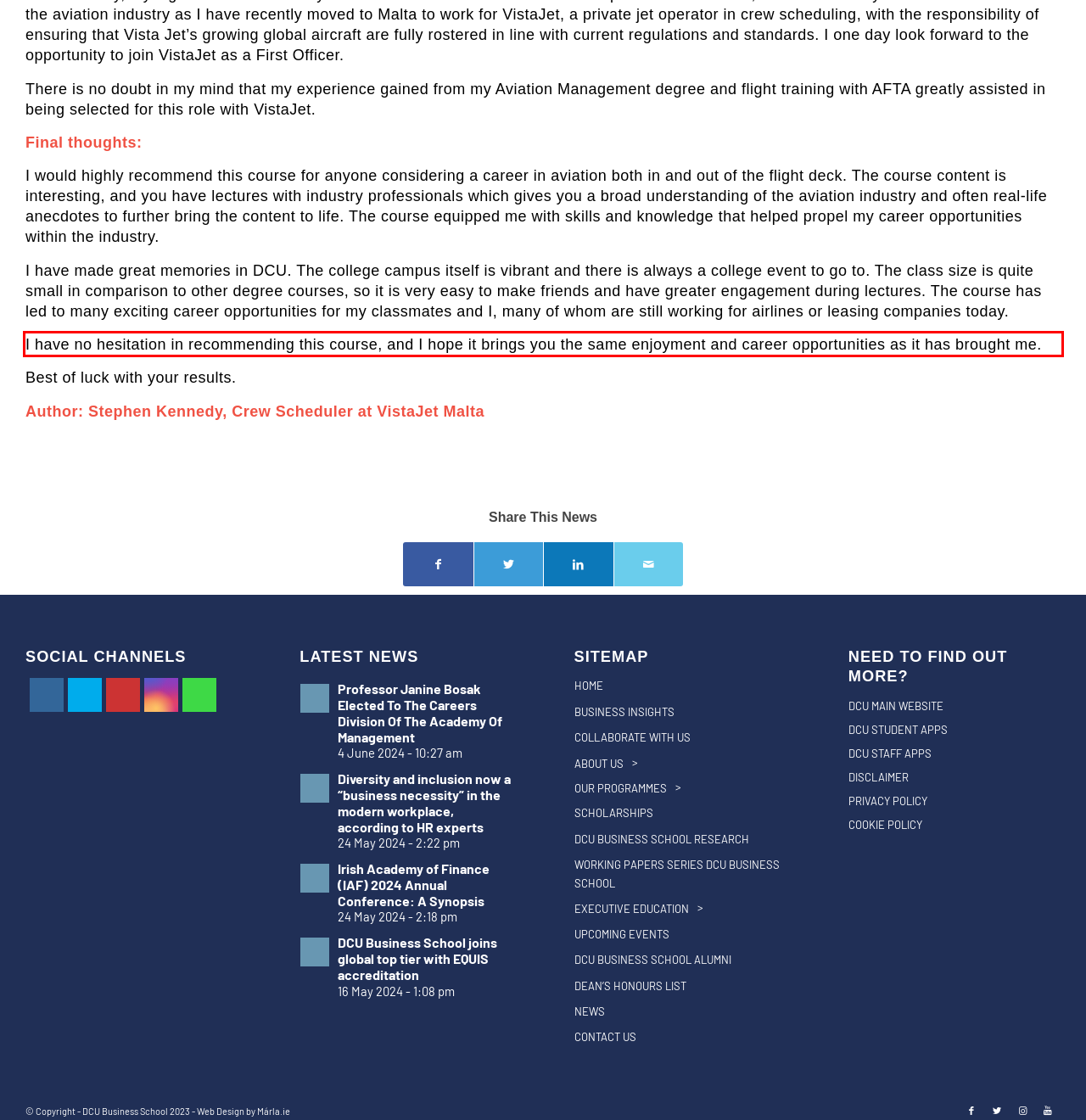Examine the screenshot of the webpage, locate the red bounding box, and generate the text contained within it.

I have no hesitation in recommending this course, and I hope it brings you the same enjoyment and career opportunities as it has brought me.